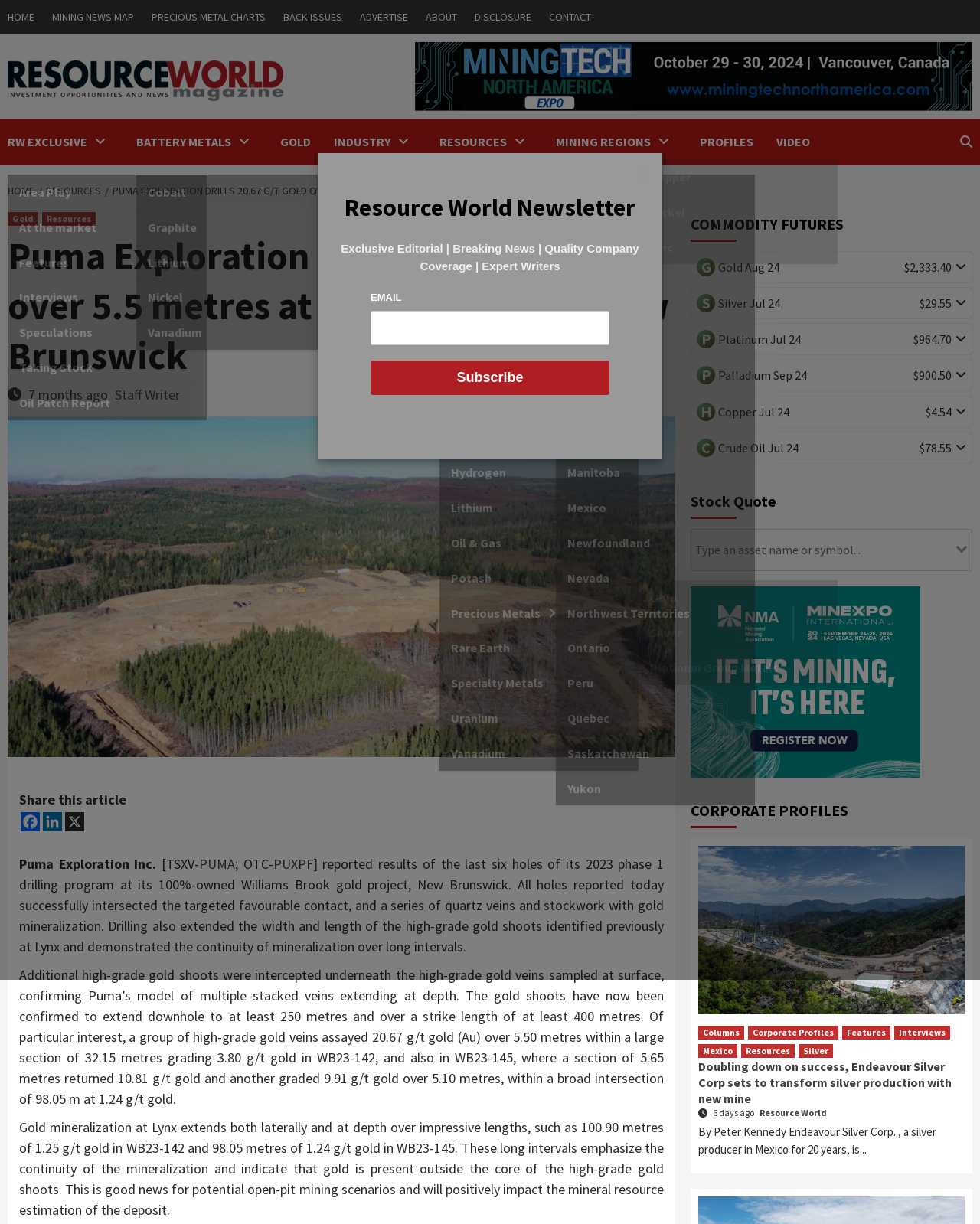Please specify the bounding box coordinates of the clickable region necessary for completing the following instruction: "Click on HOME". The coordinates must consist of four float numbers between 0 and 1, i.e., [left, top, right, bottom].

[0.008, 0.0, 0.043, 0.028]